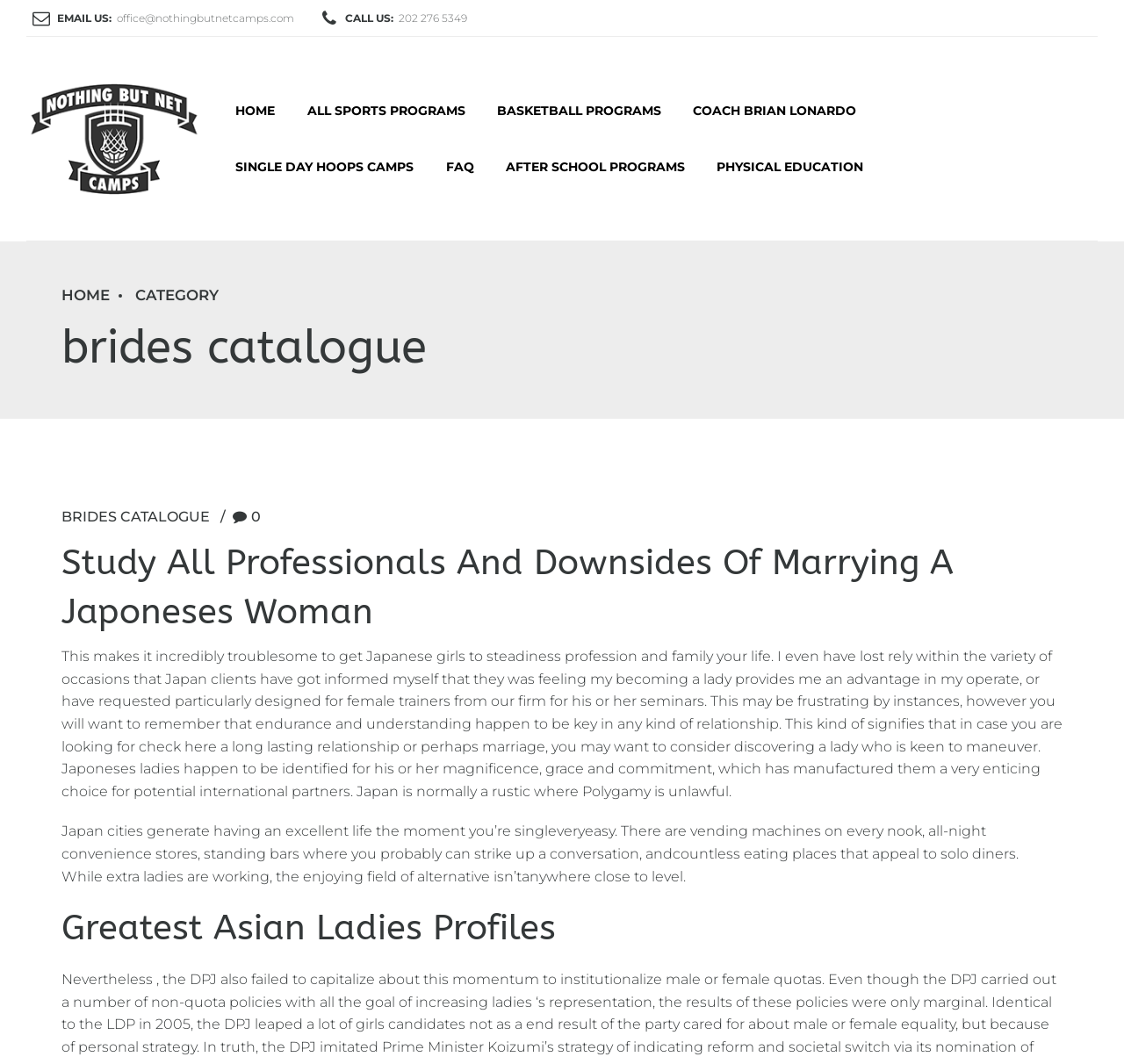Show the bounding box coordinates of the region that should be clicked to follow the instruction: "Click HOME link."

[0.195, 0.077, 0.259, 0.13]